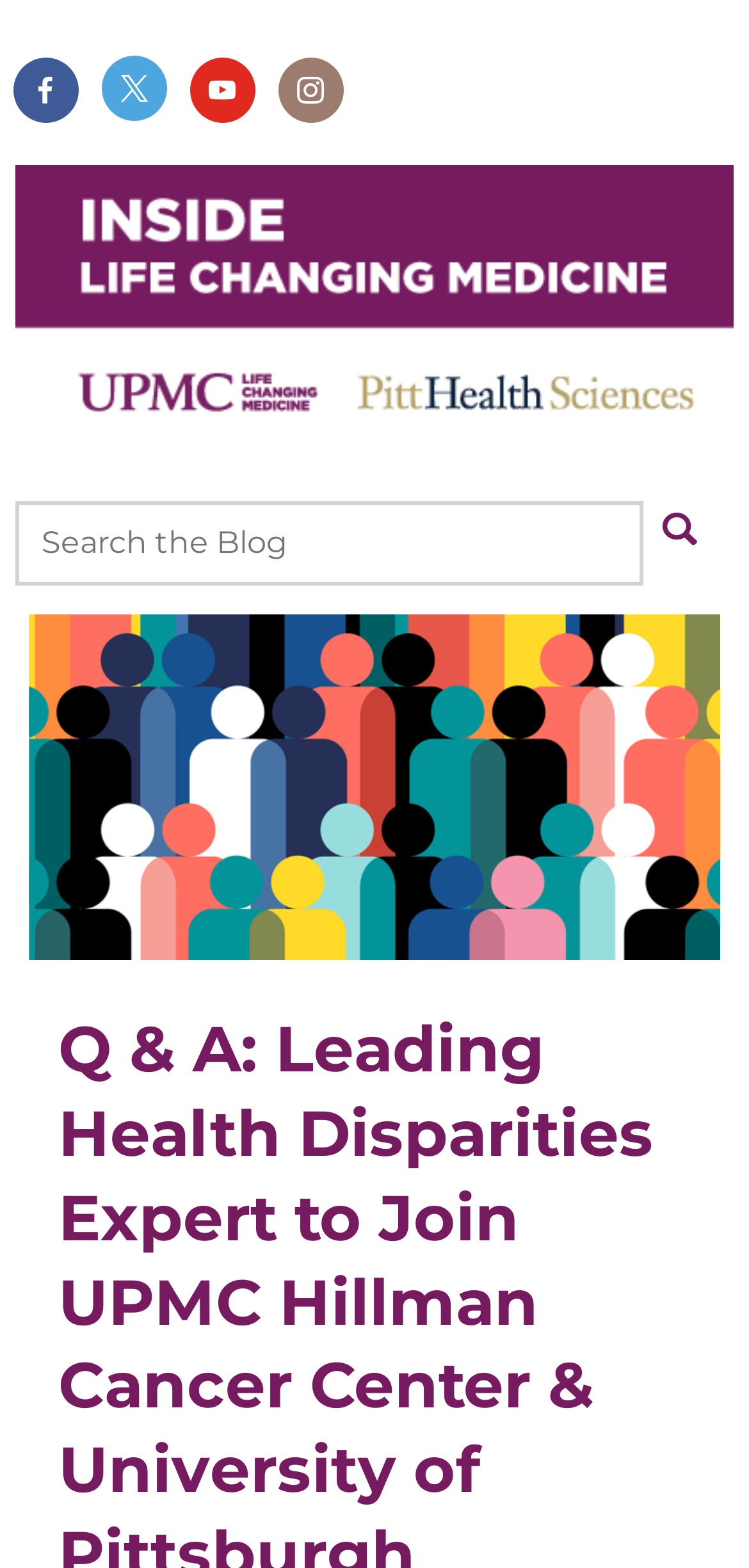How many social media links are present?
Look at the screenshot and respond with one word or a short phrase.

4